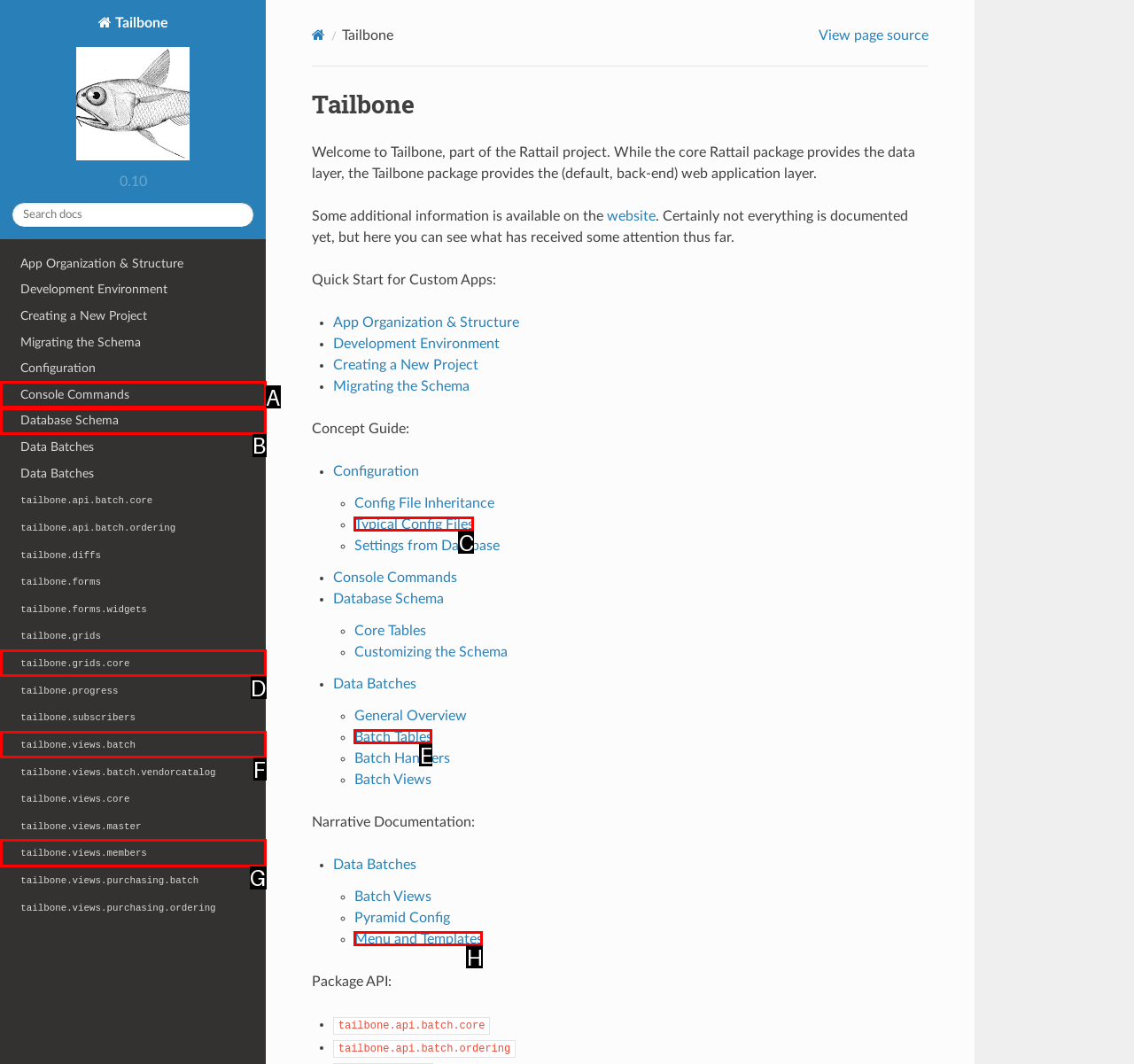With the description: Menu and Templates, find the option that corresponds most closely and answer with its letter directly.

H